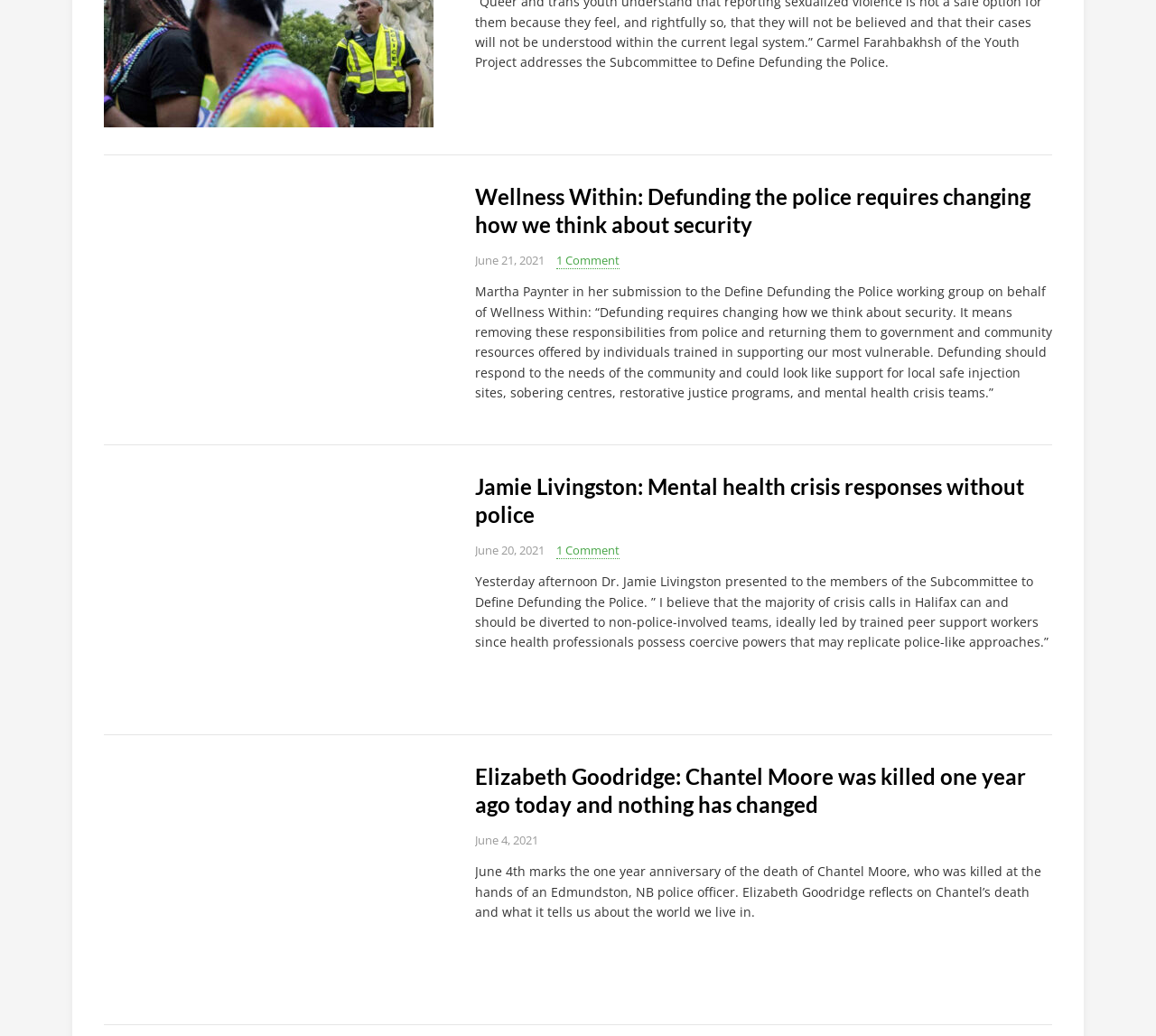Can you look at the image and give a comprehensive answer to the question:
Who is the author of the third article?

The third article has a heading 'Elizabeth Goodridge: Chantel Moore was killed one year ago today and nothing has changed', which suggests that Elizabeth Goodridge is the author of the article.